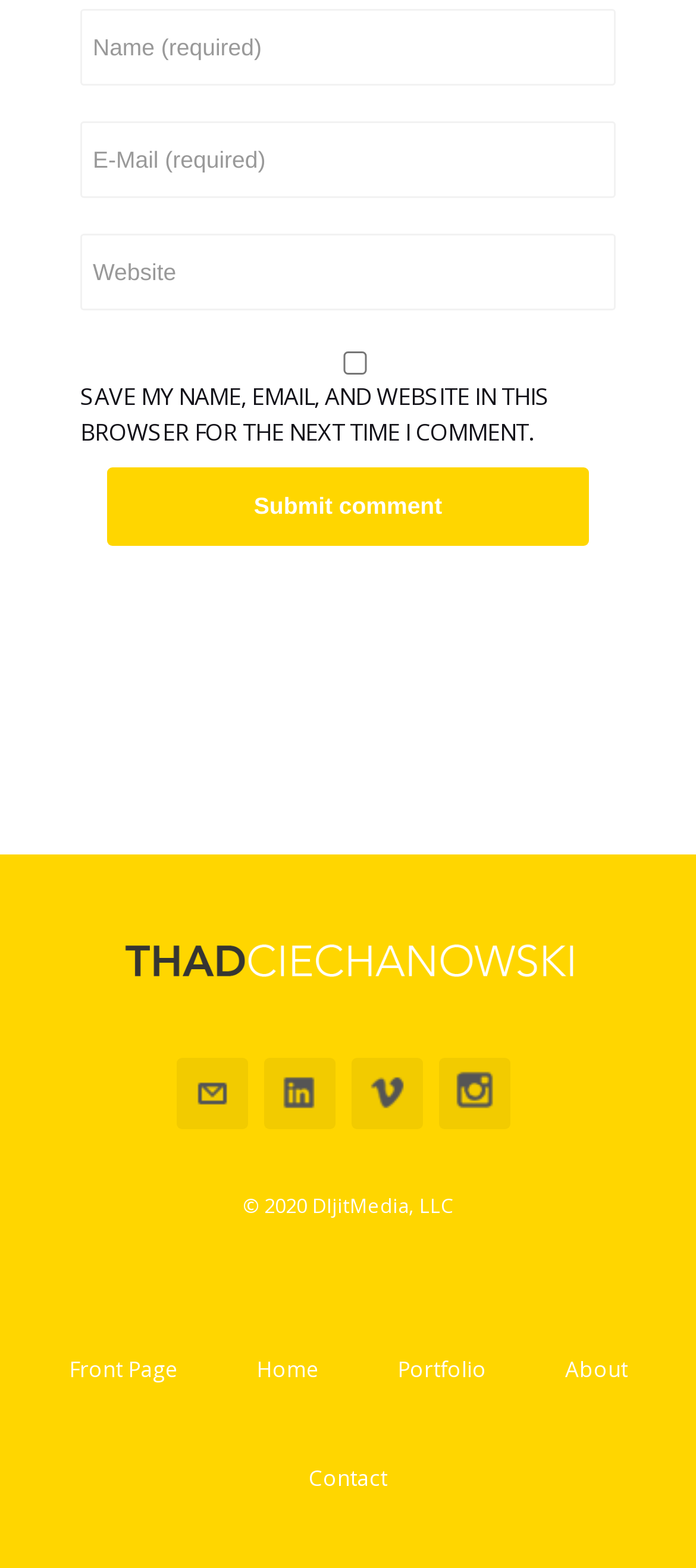Use a single word or phrase to respond to the question:
How many social media links are there?

4